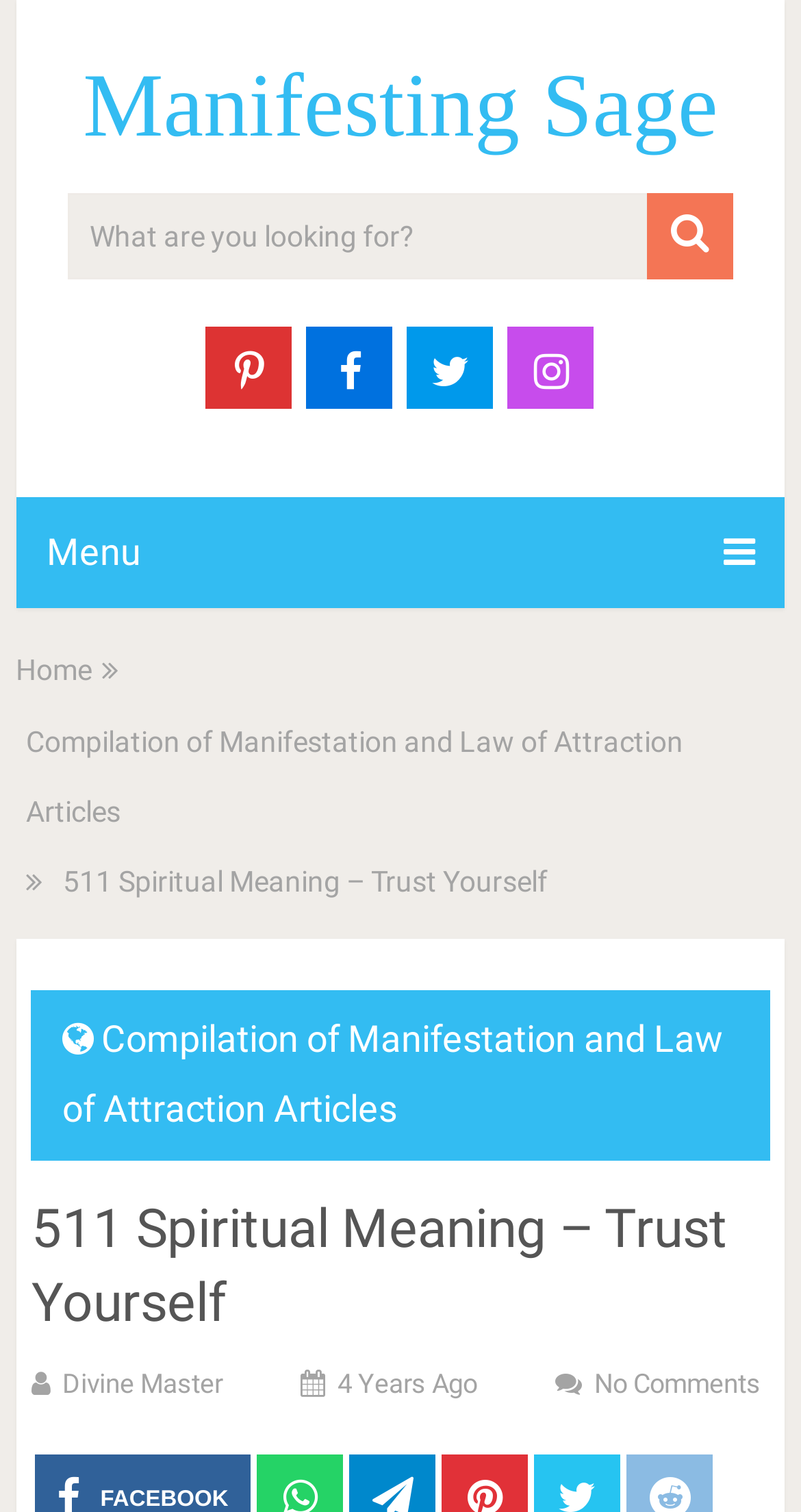Locate the bounding box of the UI element described by: "Home" in the given webpage screenshot.

[0.02, 0.433, 0.115, 0.454]